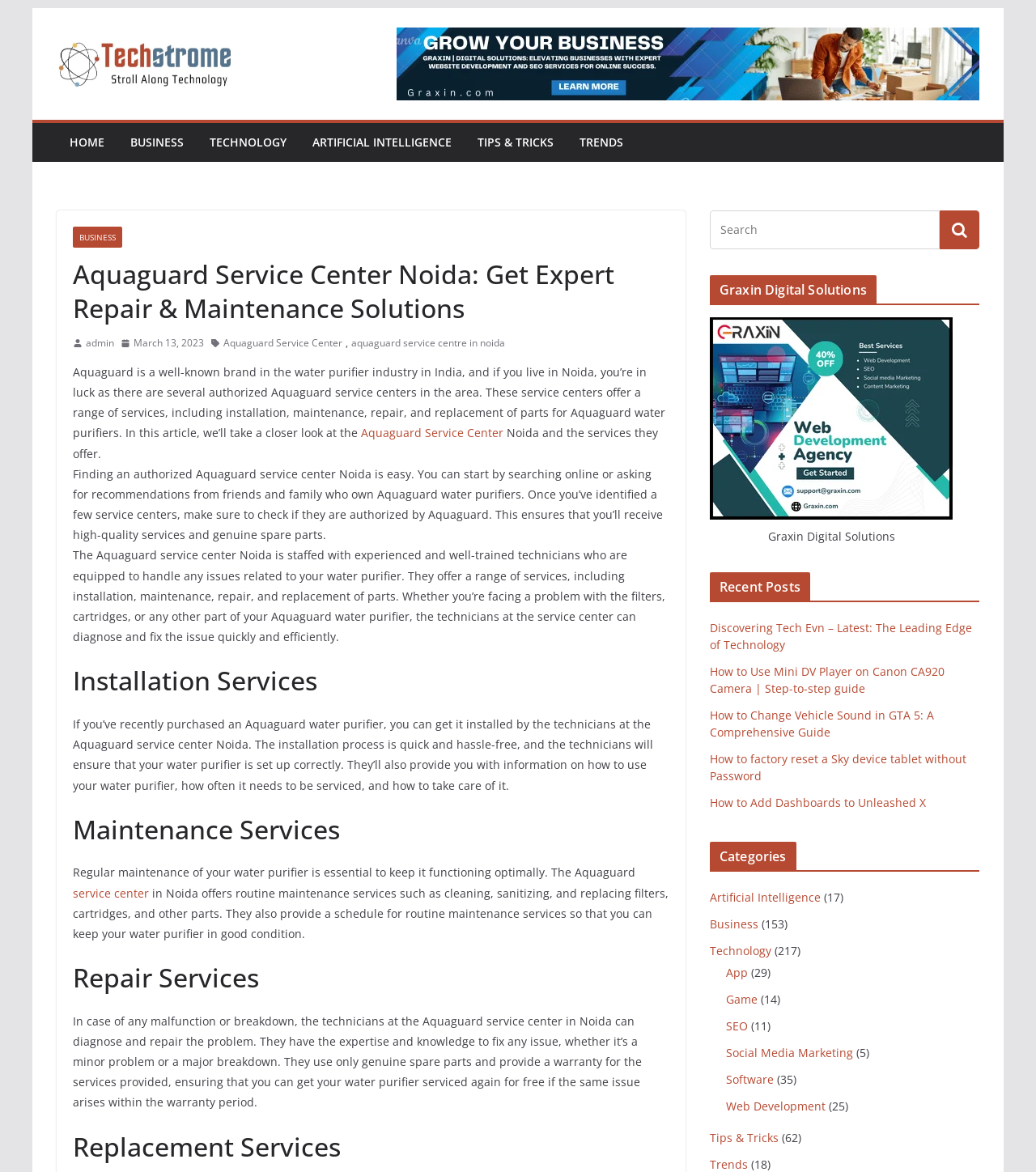Locate the bounding box of the UI element defined by this description: "Technology". The coordinates should be given as four float numbers between 0 and 1, formatted as [left, top, right, bottom].

[0.202, 0.112, 0.277, 0.131]